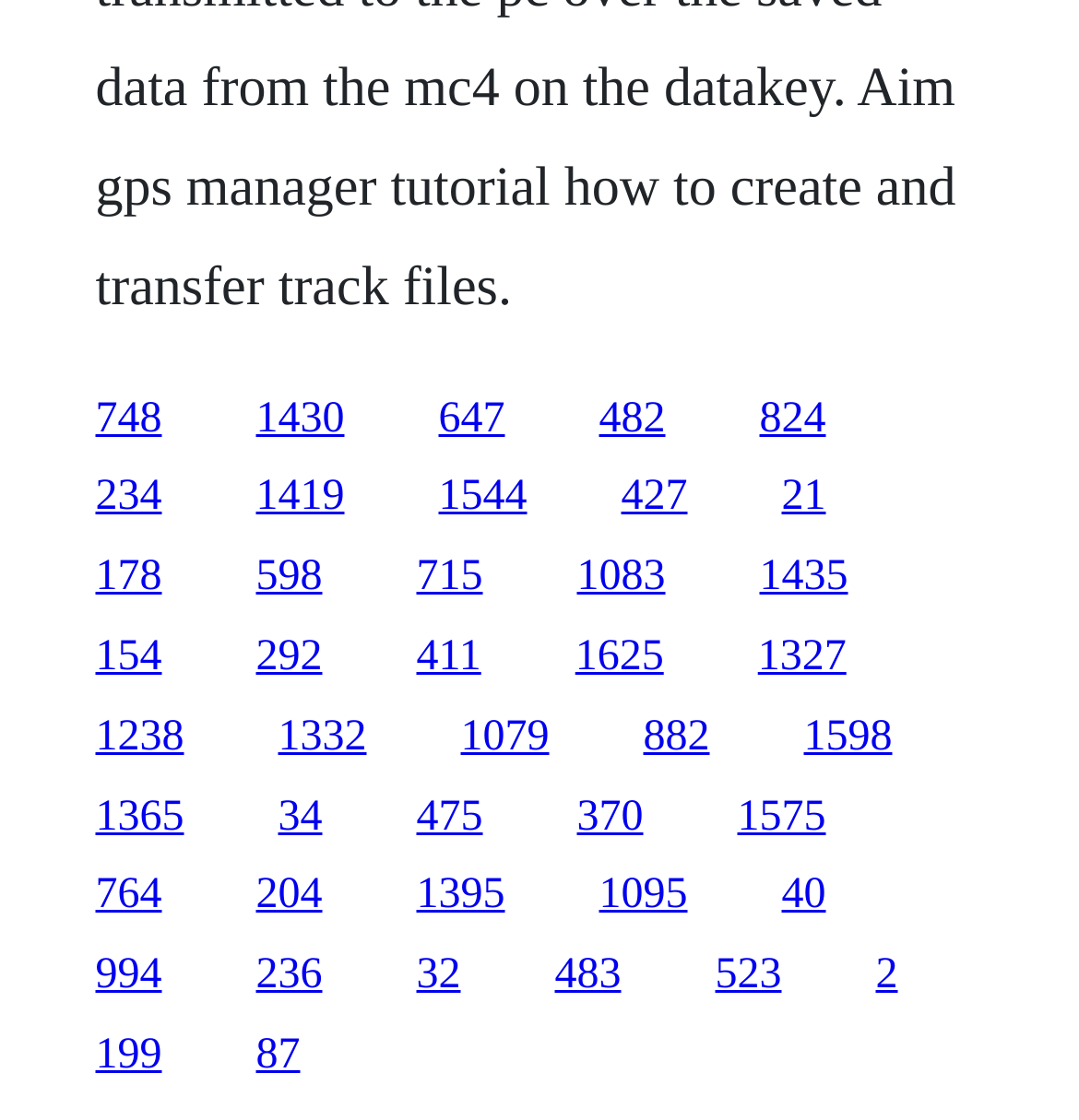How many links are on the webpage?
Based on the image, give a concise answer in the form of a single word or short phrase.

128